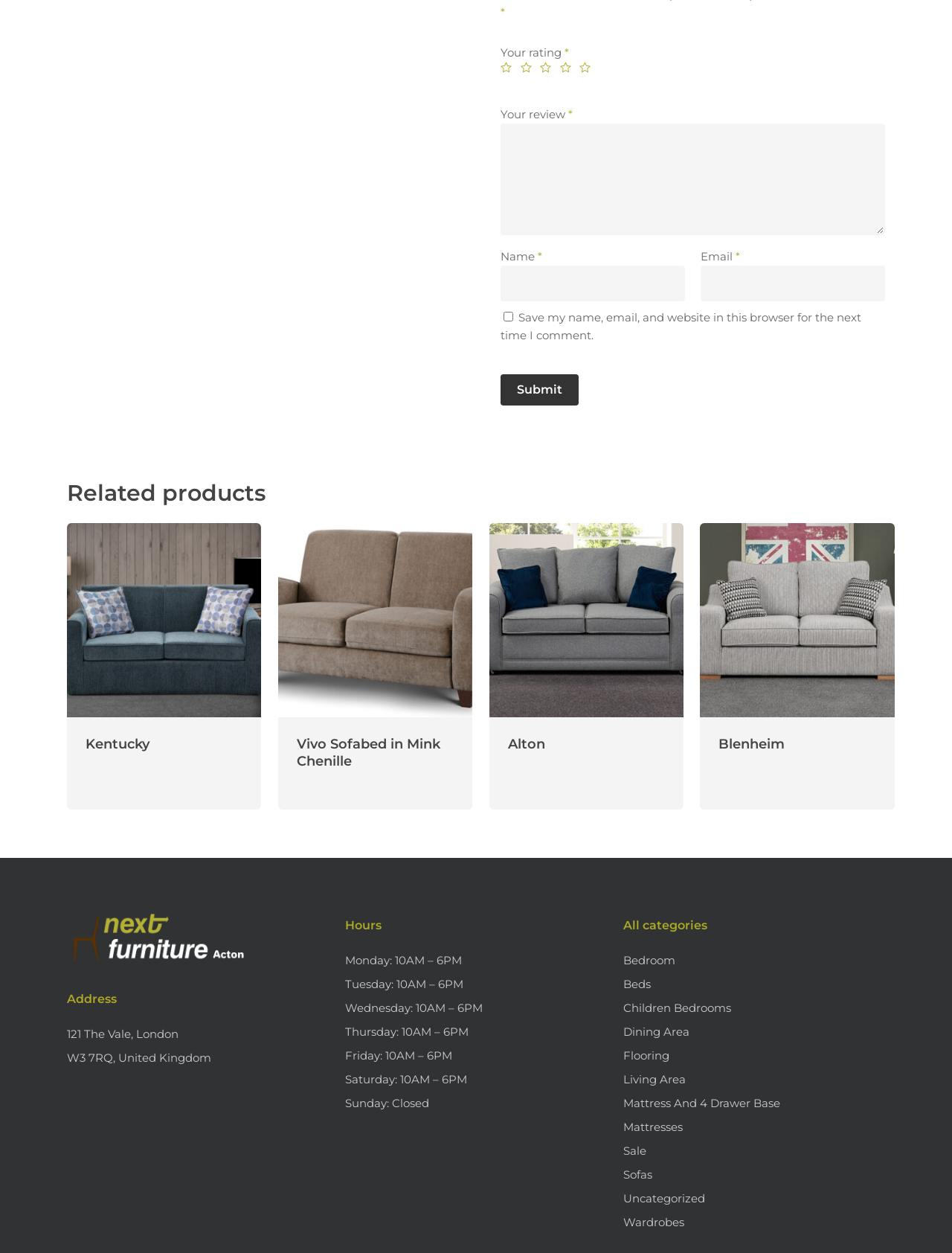Using details from the image, please answer the following question comprehensively:
What are the hours of operation on Sundays?

The webpage has a section that lists the hours of operation for the store. According to the list, the store is closed on Sundays.